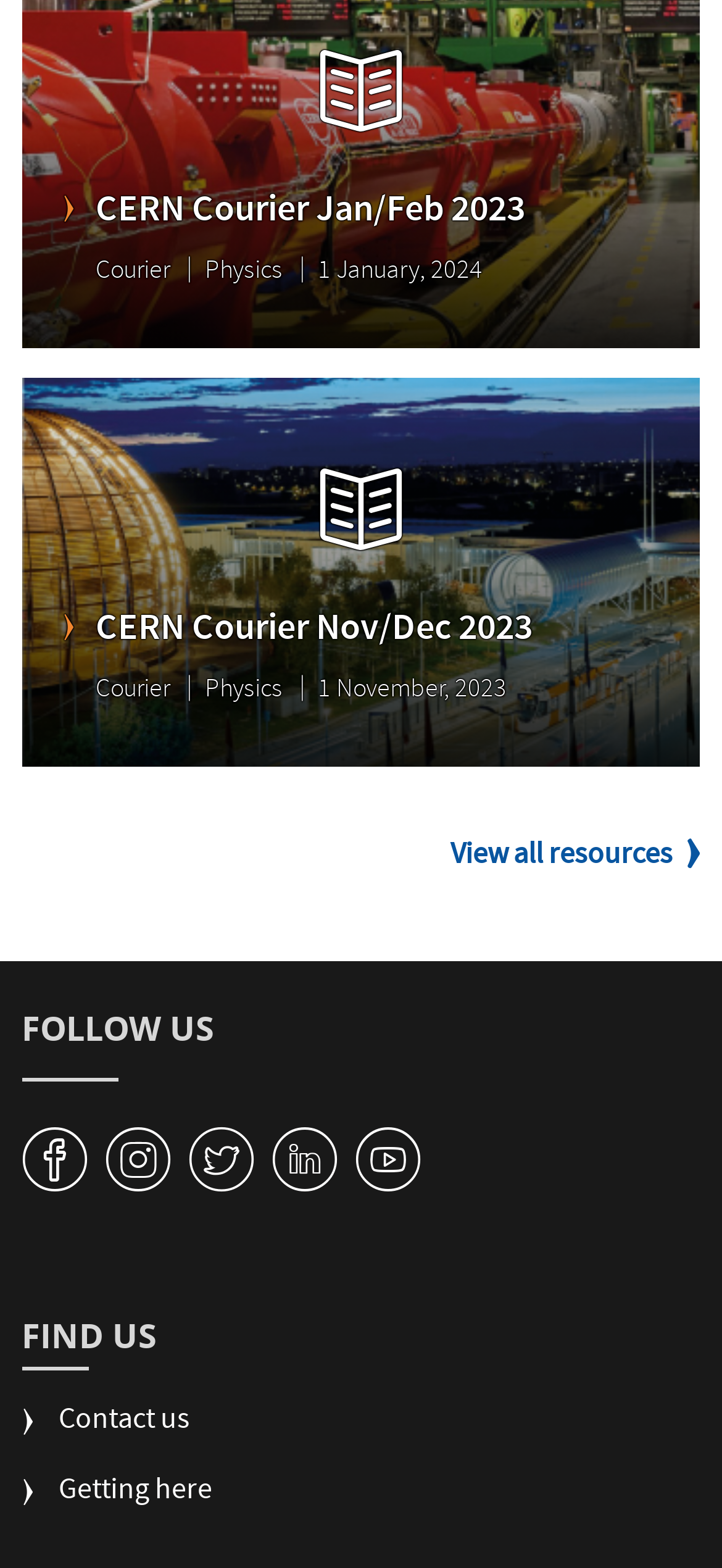Based on the visual content of the image, answer the question thoroughly: What is the date of the latest CERN Courier issue?

I looked for the latest date mentioned in the time elements, which is '1 January, 2024'.